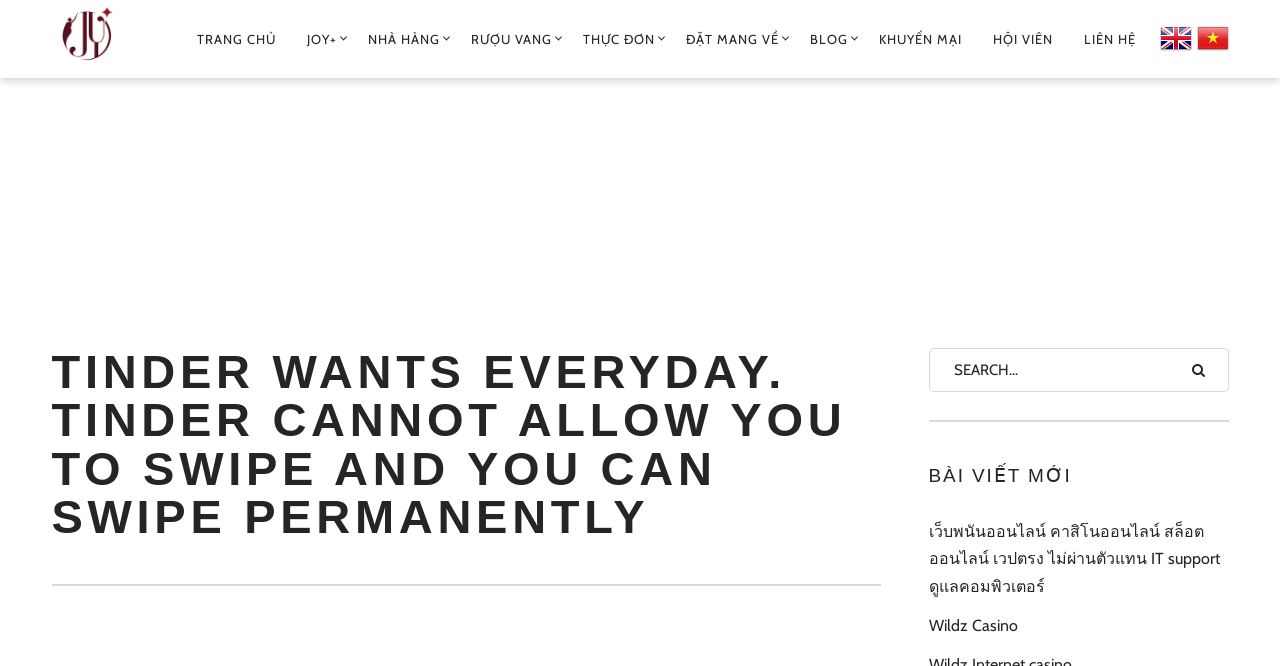Show me the bounding box coordinates of the clickable region to achieve the task as per the instruction: "Switch to English".

[0.906, 0.058, 0.935, 0.086]